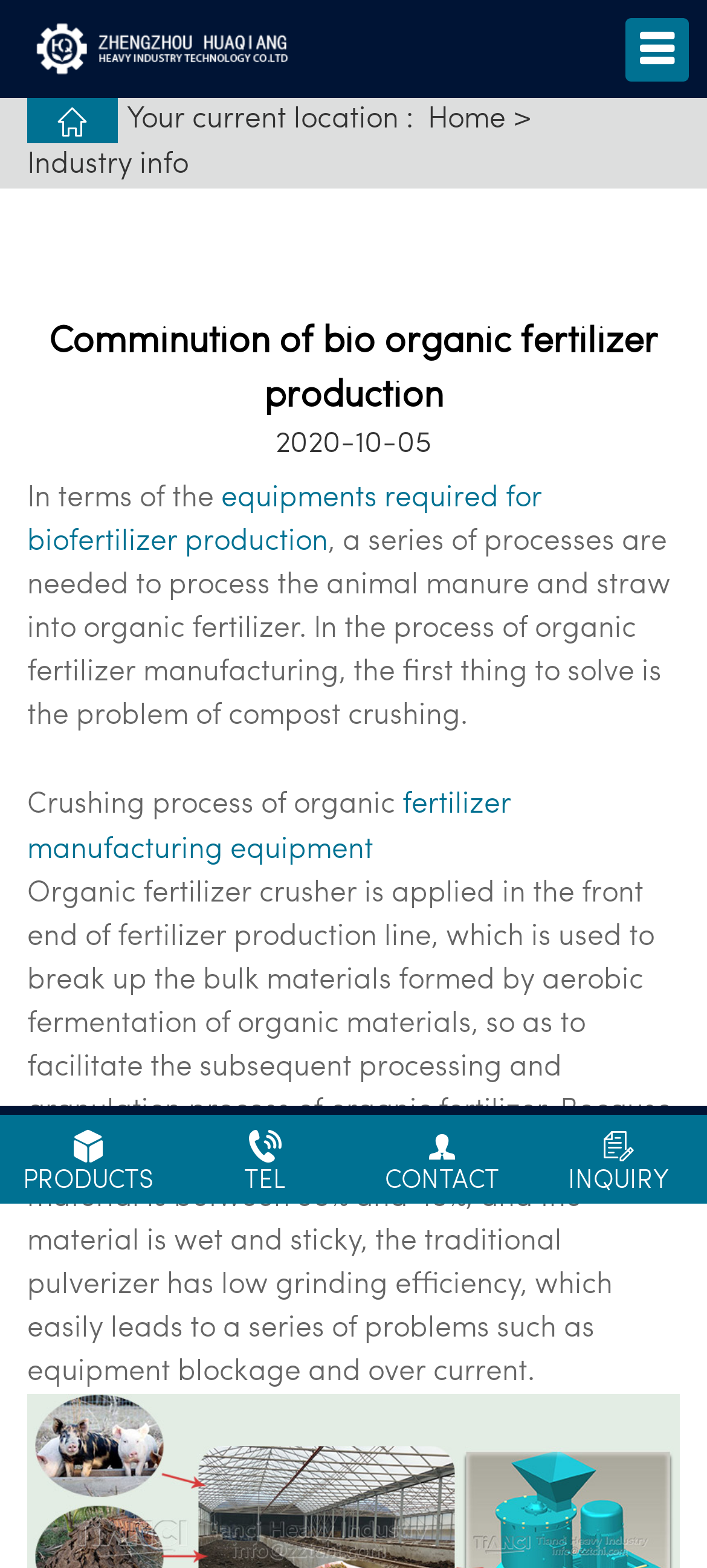Using the details from the image, please elaborate on the following question: What is the date of the article?

I found the date of the article by looking at the static text element with the content '2020-10-05' located at the top of the webpage.